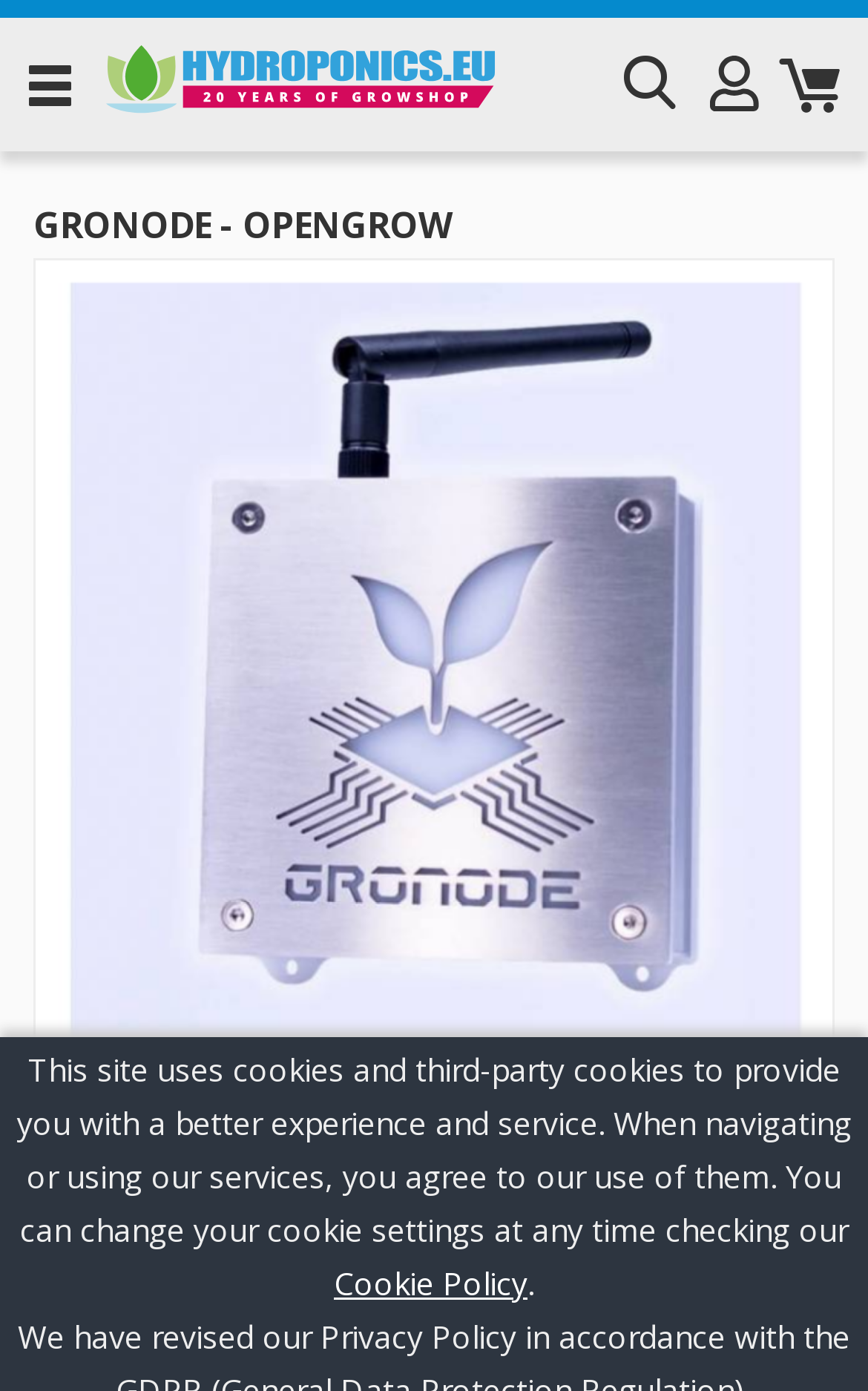Using the given element description, provide the bounding box coordinates (top-left x, top-left y, bottom-right x, bottom-right y) for the corresponding UI element in the screenshot: Cookie Policy

[0.385, 0.904, 0.608, 0.942]